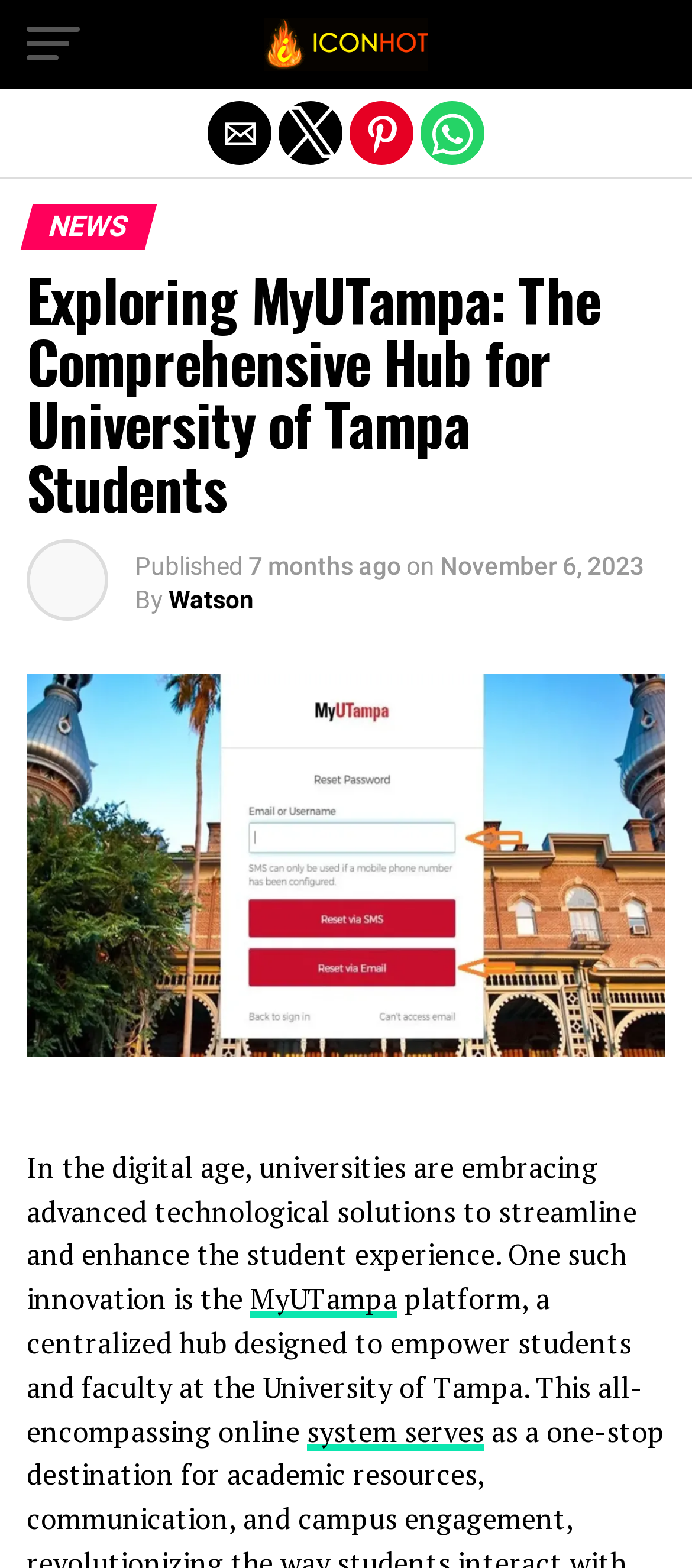Predict the bounding box coordinates for the UI element described as: "parent_node: IconHot". The coordinates should be four float numbers between 0 and 1, presented as [left, top, right, bottom].

[0.382, 0.028, 0.618, 0.05]